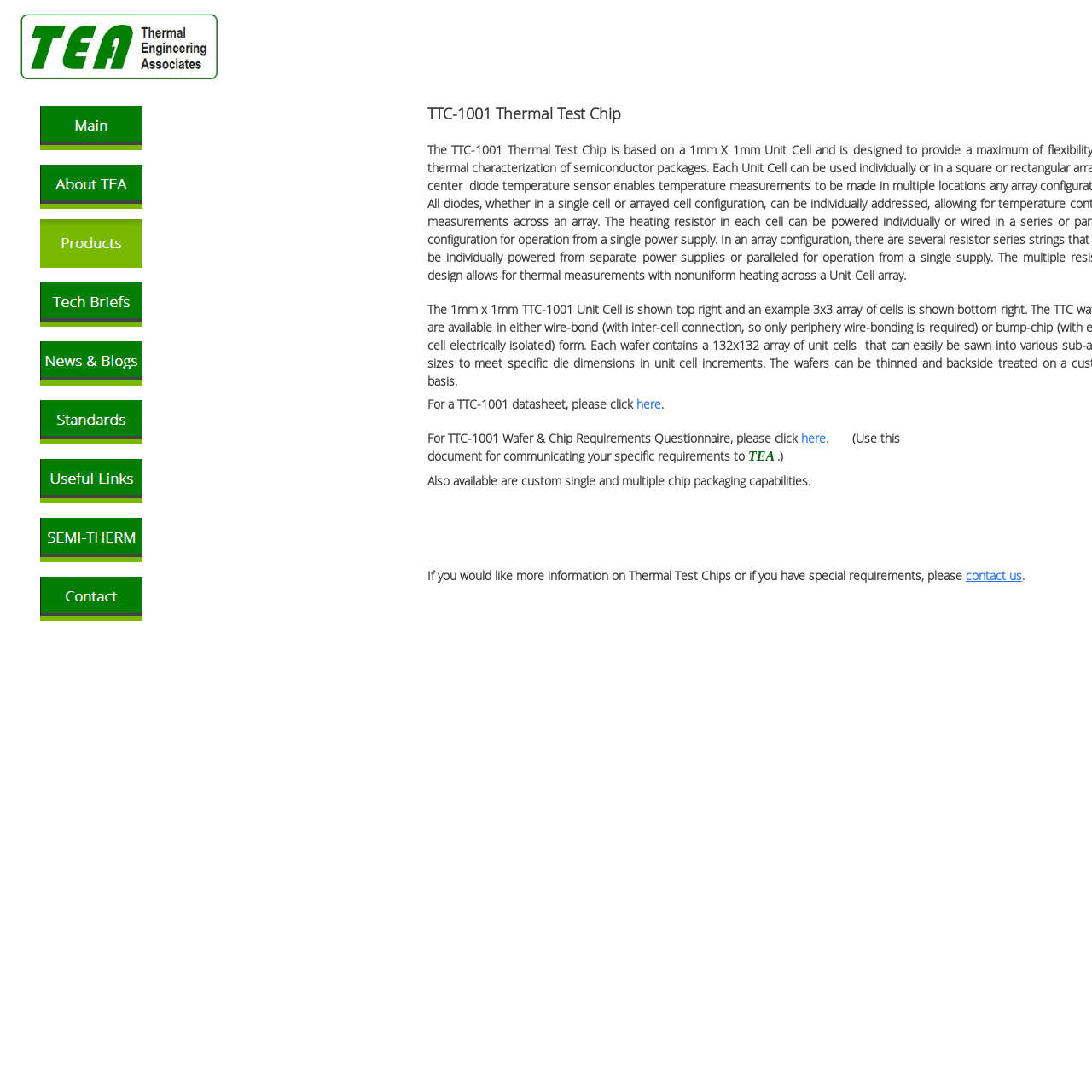Please scrutinize the image encapsulated by the red bounding box and provide an elaborate answer to the next question based on the details in the image: What is the purpose of the TTC-1001 thermal test chip?

The purpose of the TTC-1001 thermal test chip is to test thermal characteristics because the caption mentions that the layout is 'indicative of the TTC-1001 thermal test chip, which is further referenced in relation to technical specifications and requirements', implying that the chip is designed to test thermal characteristics in semiconductor applications.